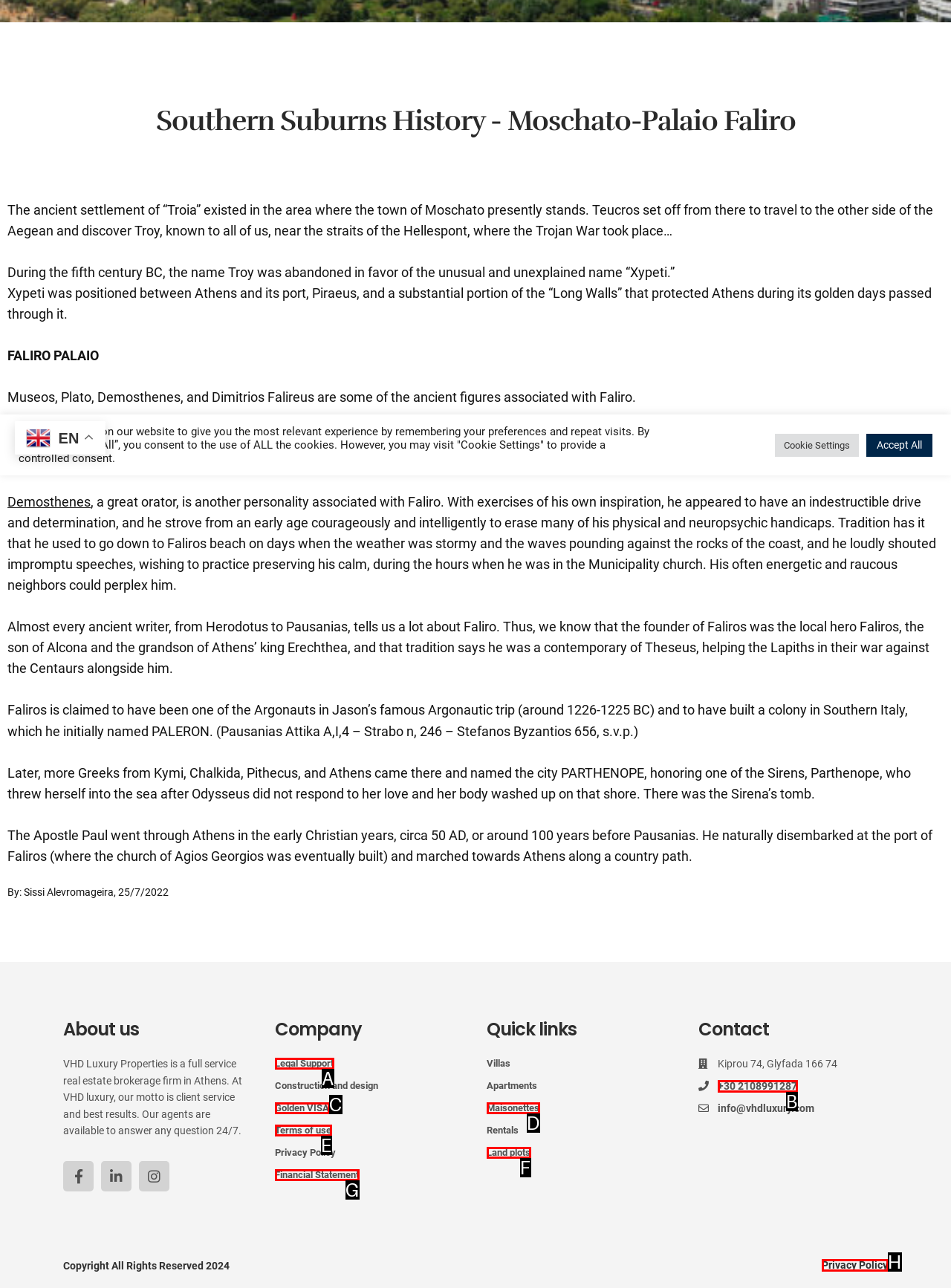Match the HTML element to the description: Financial Statement. Answer with the letter of the correct option from the provided choices.

G